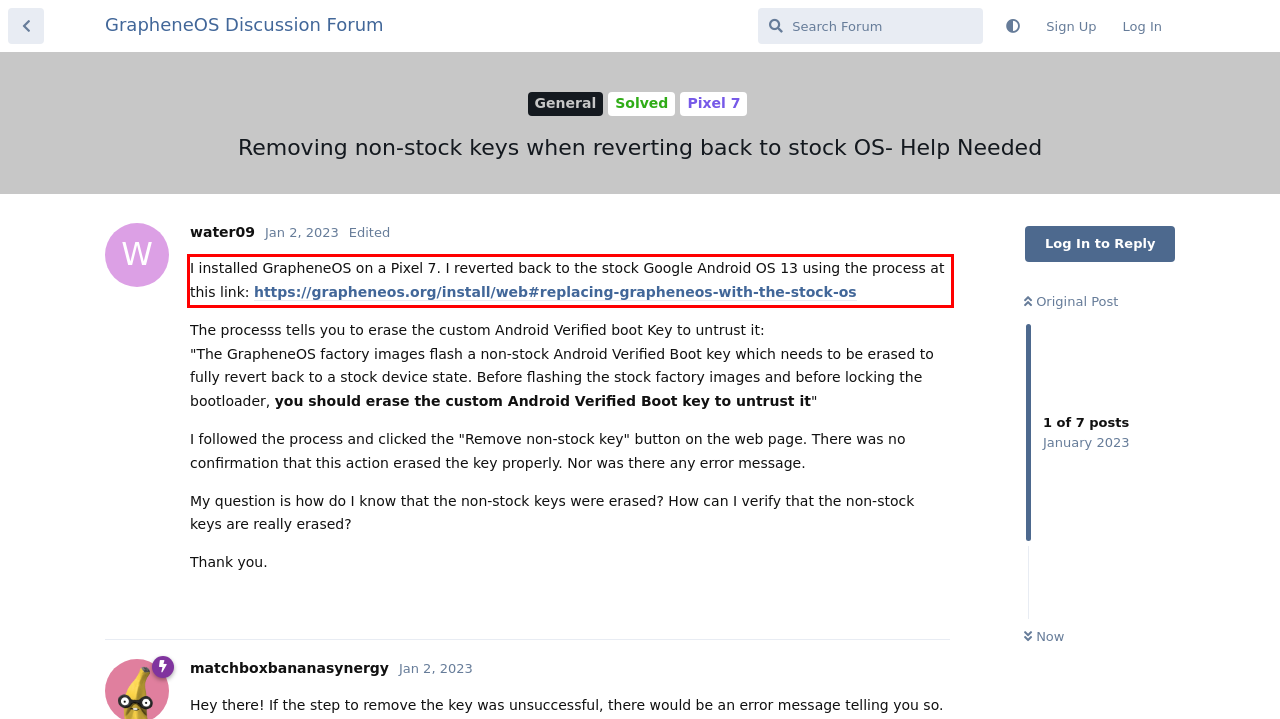Within the screenshot of a webpage, identify the red bounding box and perform OCR to capture the text content it contains.

I installed GrapheneOS on a Pixel 7. I reverted back to the stock Google Android OS 13 using the process at this link: https://grapheneos.org/install/web#replacing-grapheneos-with-the-stock-os